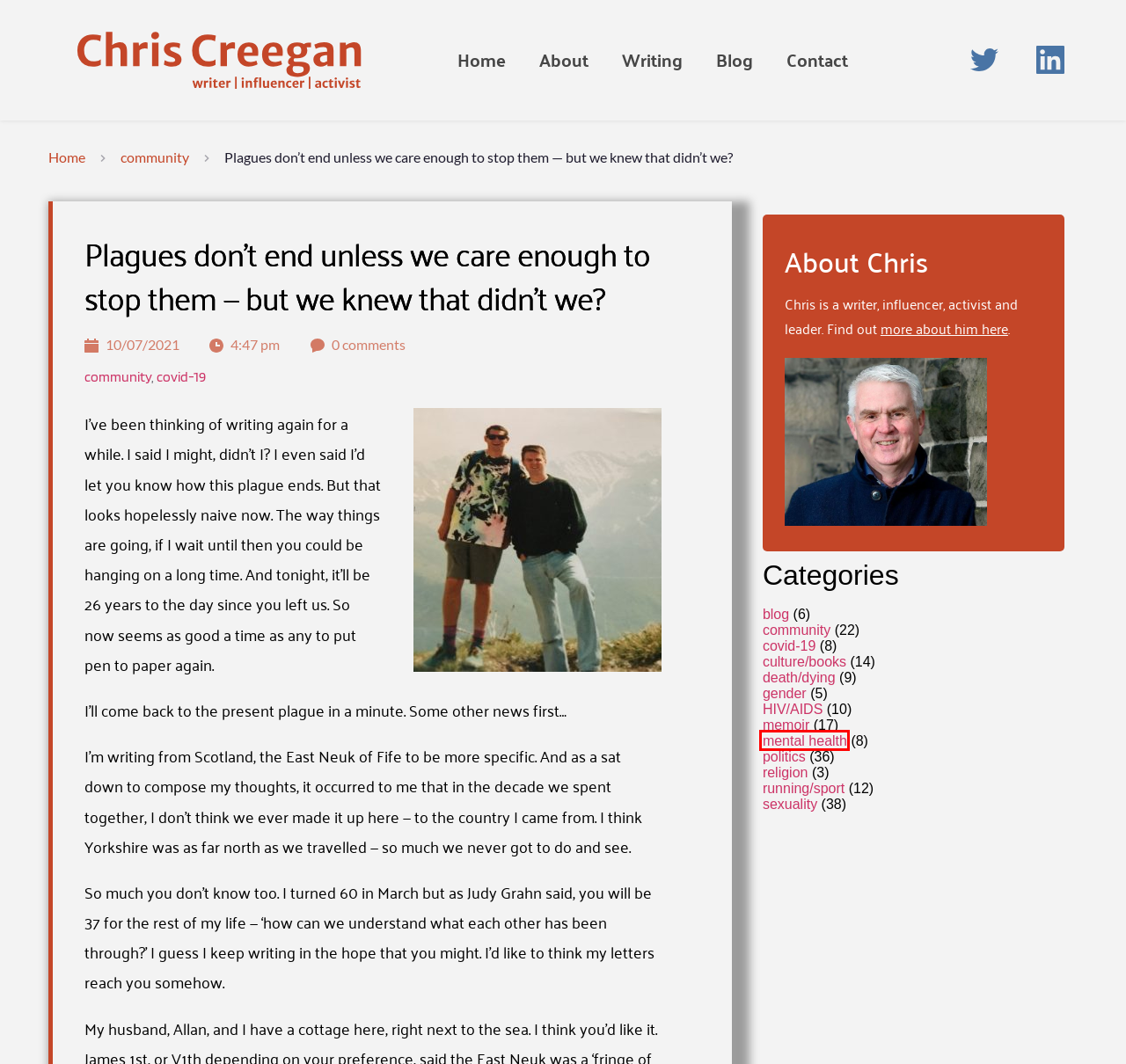Given a screenshot of a webpage with a red bounding box around a UI element, please identify the most appropriate webpage description that matches the new webpage after you click on the element. Here are the candidates:
A. sexuality Archives - Chris Creegan
B. community Archives - Chris Creegan
C. Contact - Chris Creegan
D. running/sport Archives - Chris Creegan
E. Writing - Chris Creegan
F. gender Archives - Chris Creegan
G. mental health Archives - Chris Creegan
H. covid-19 Archives - Chris Creegan

G